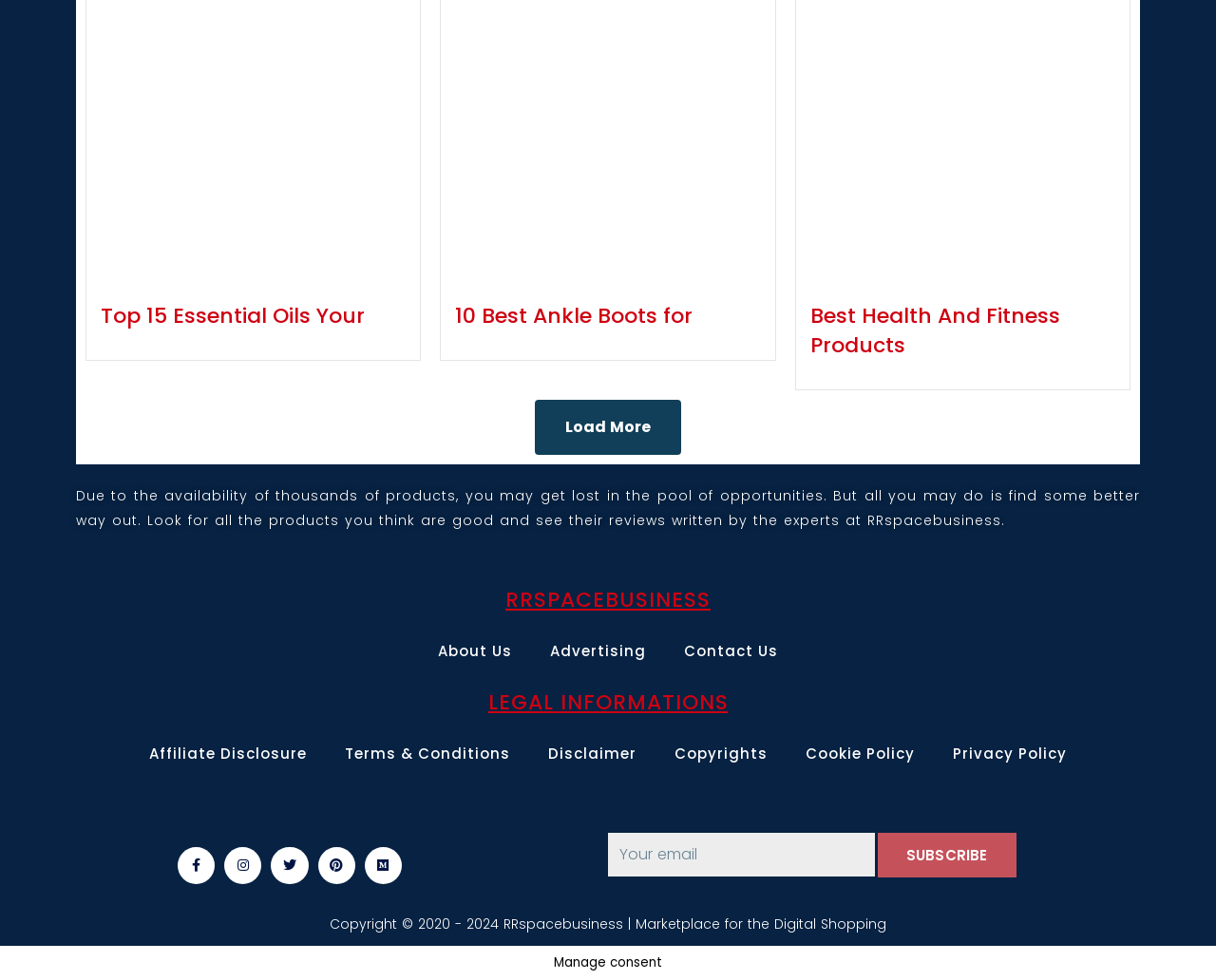What social media platforms is the website present on?
Refer to the screenshot and answer in one word or phrase.

Facebook, Instagram, Pinterest, Medium